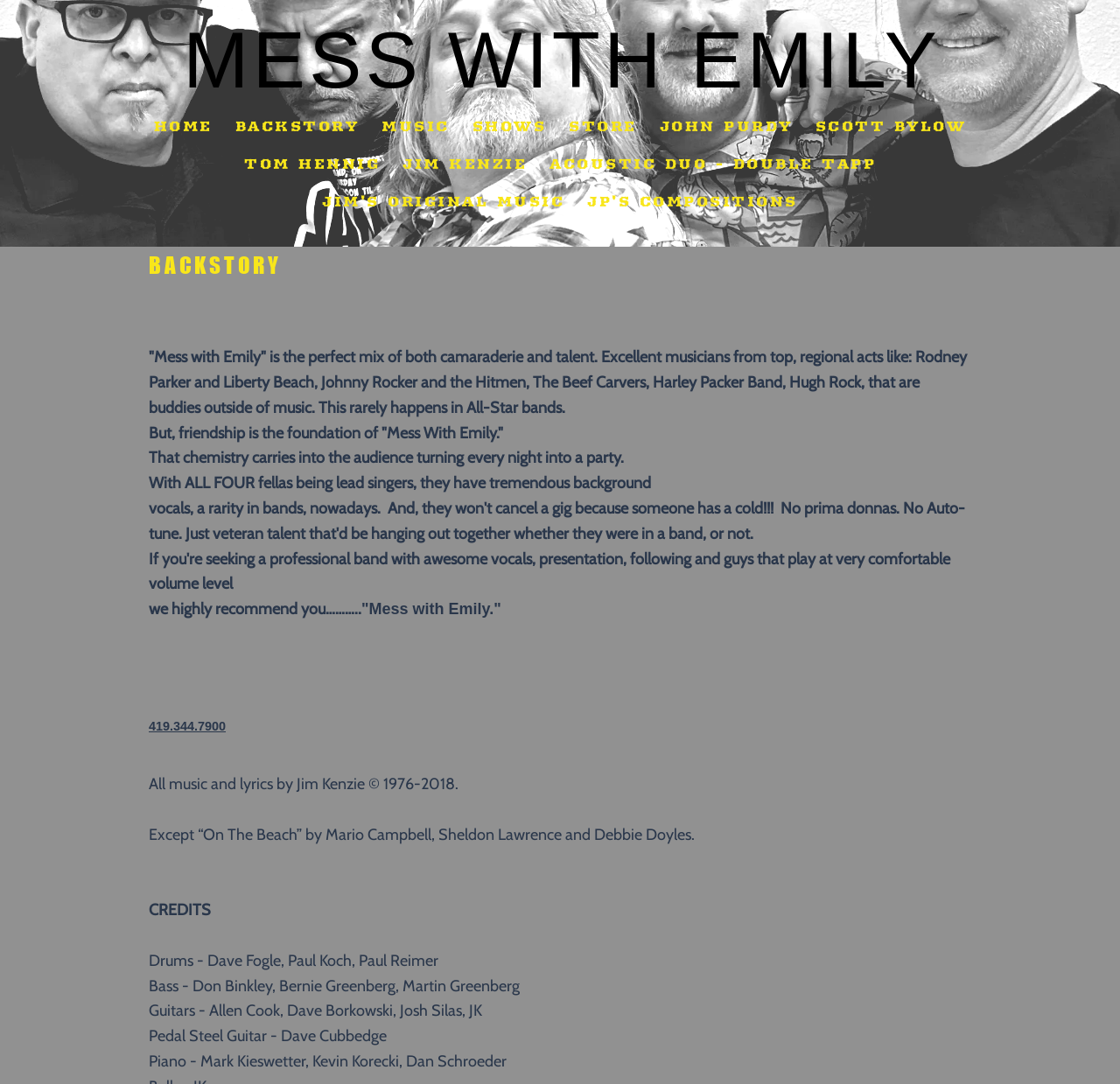How many instruments are mentioned in the credits section? Using the information from the screenshot, answer with a single word or phrase.

6